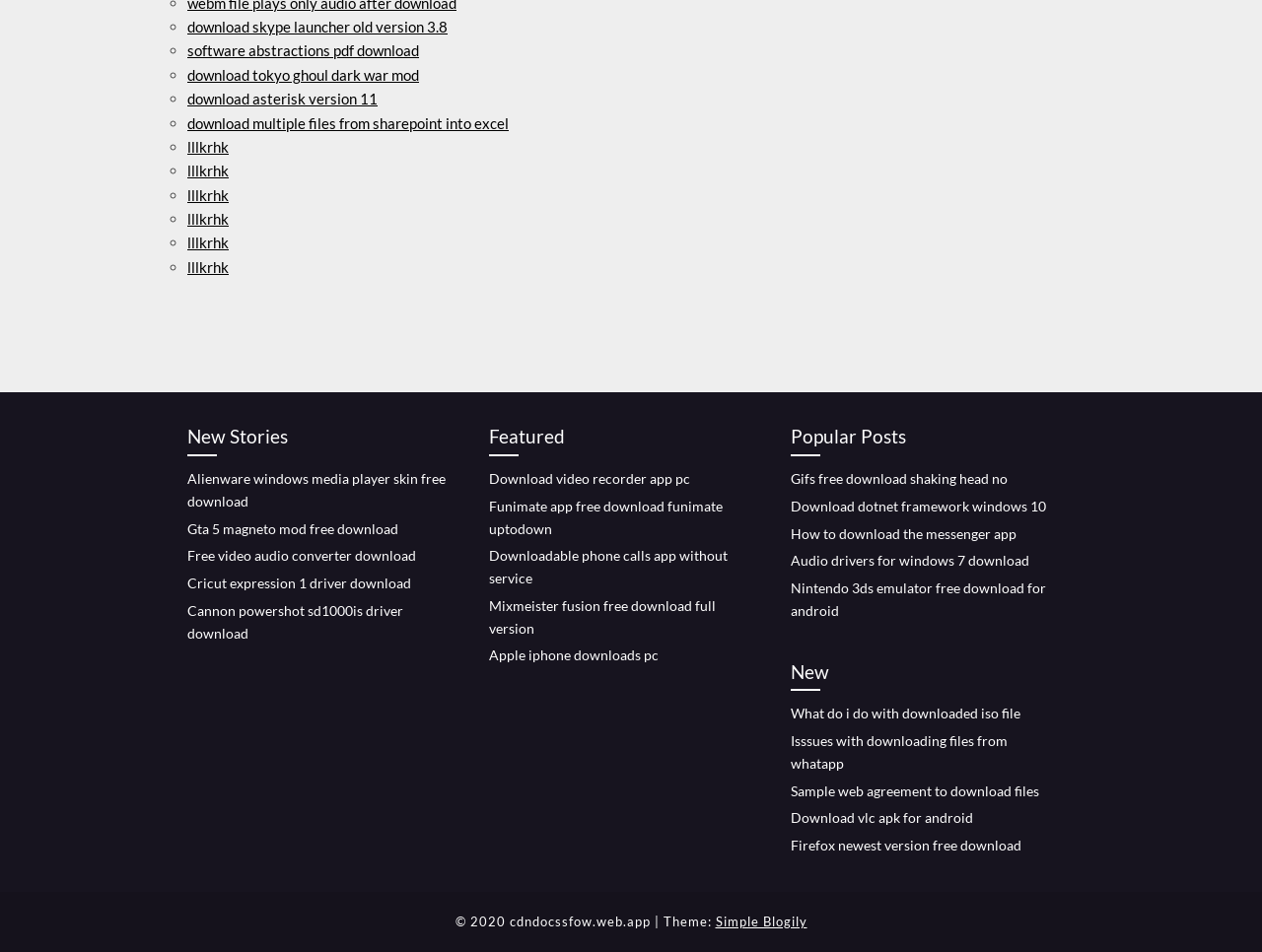Please mark the bounding box coordinates of the area that should be clicked to carry out the instruction: "download multiple files from sharepoint into excel".

[0.148, 0.12, 0.403, 0.138]